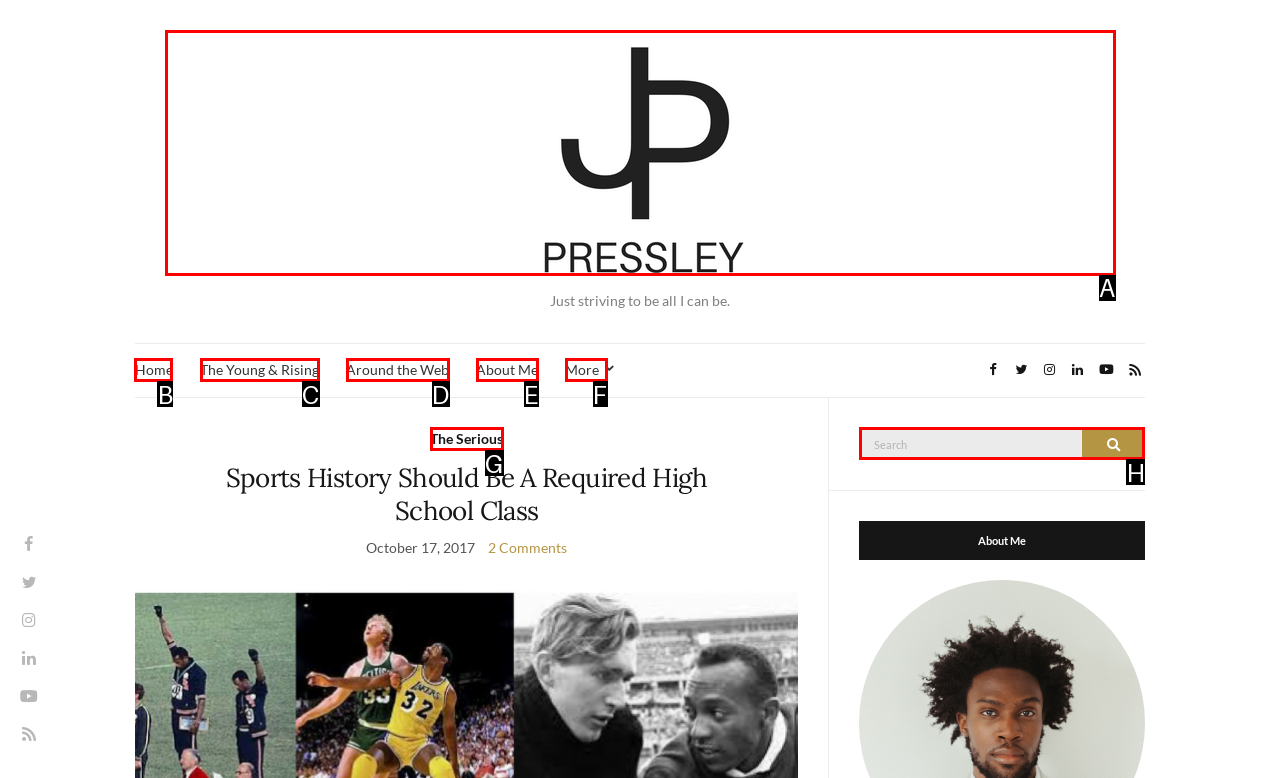For the instruction: Click the Home link, which HTML element should be clicked?
Respond with the letter of the appropriate option from the choices given.

B